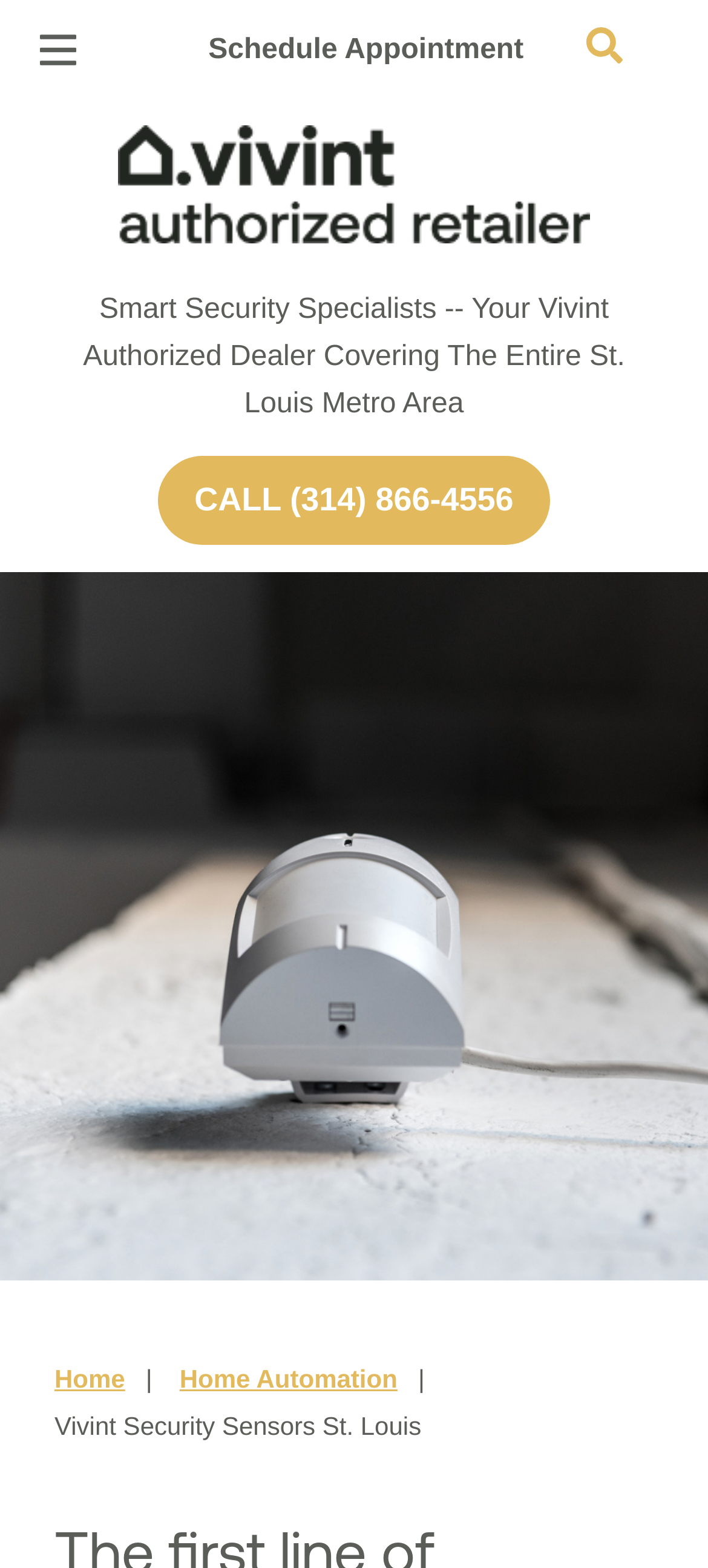Please identify the bounding box coordinates of the area that needs to be clicked to follow this instruction: "Schedule an appointment".

[0.269, 0.006, 0.765, 0.056]